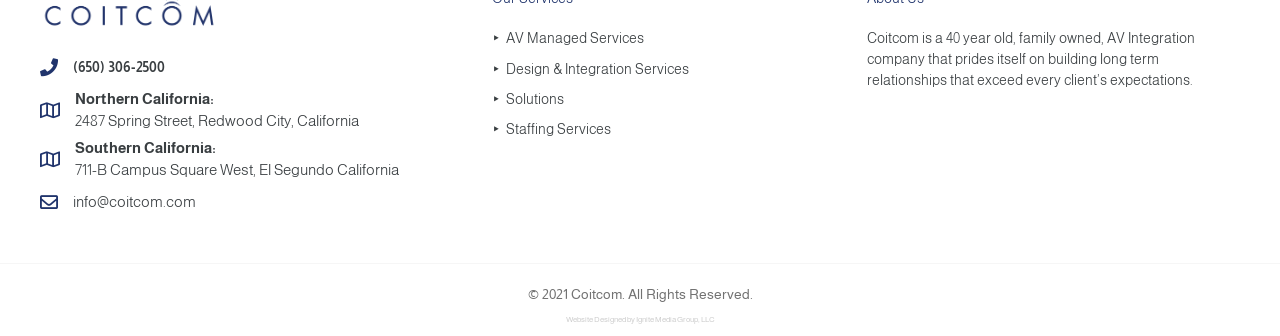Please provide the bounding box coordinates for the element that needs to be clicked to perform the instruction: "Visit 'CONTACT' page". The coordinates must consist of four float numbers between 0 and 1, formatted as [left, top, right, bottom].

None